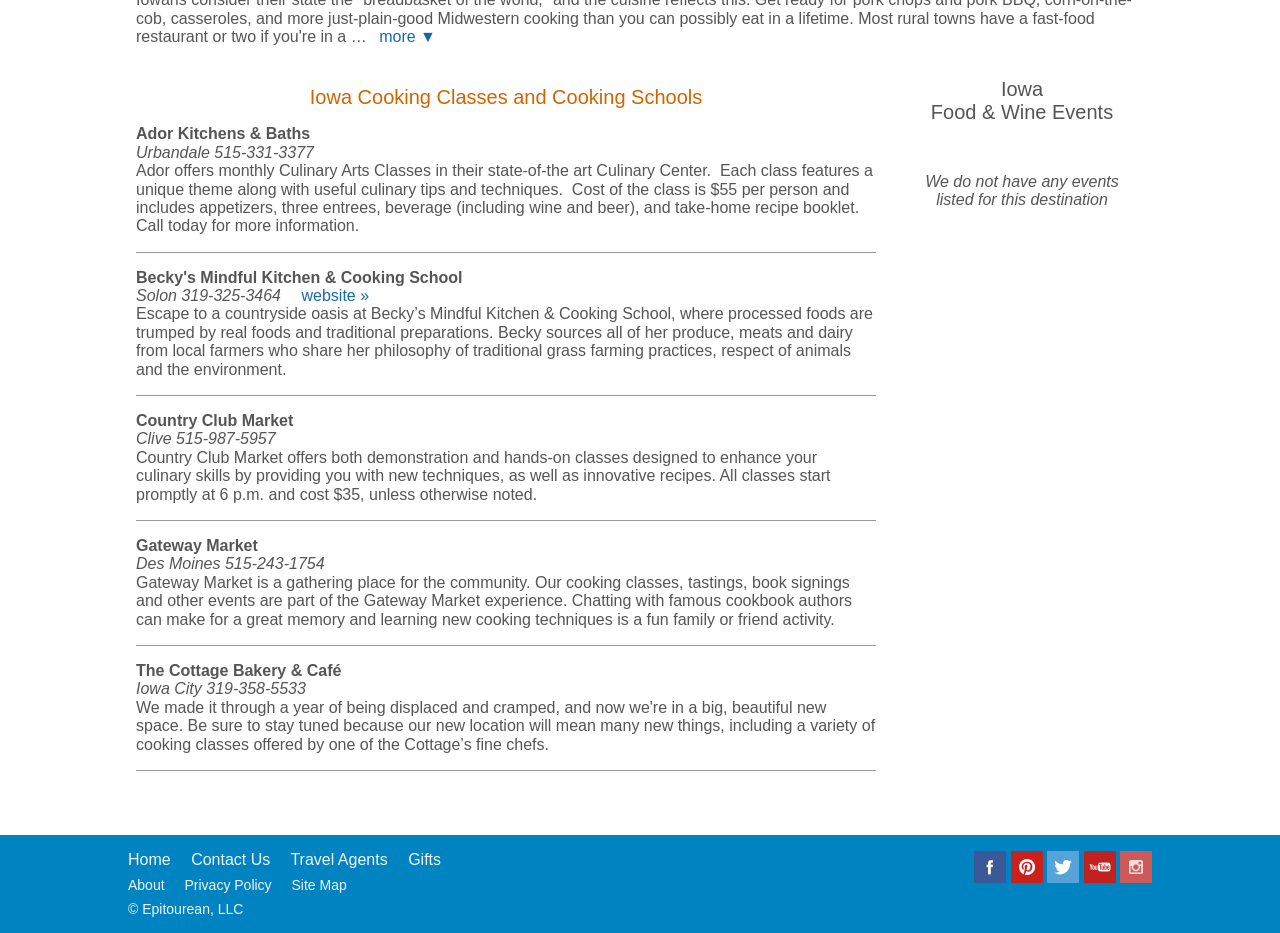Please find the bounding box for the UI component described as follows: "title="Twitter"".

[0.818, 0.919, 0.843, 0.937]